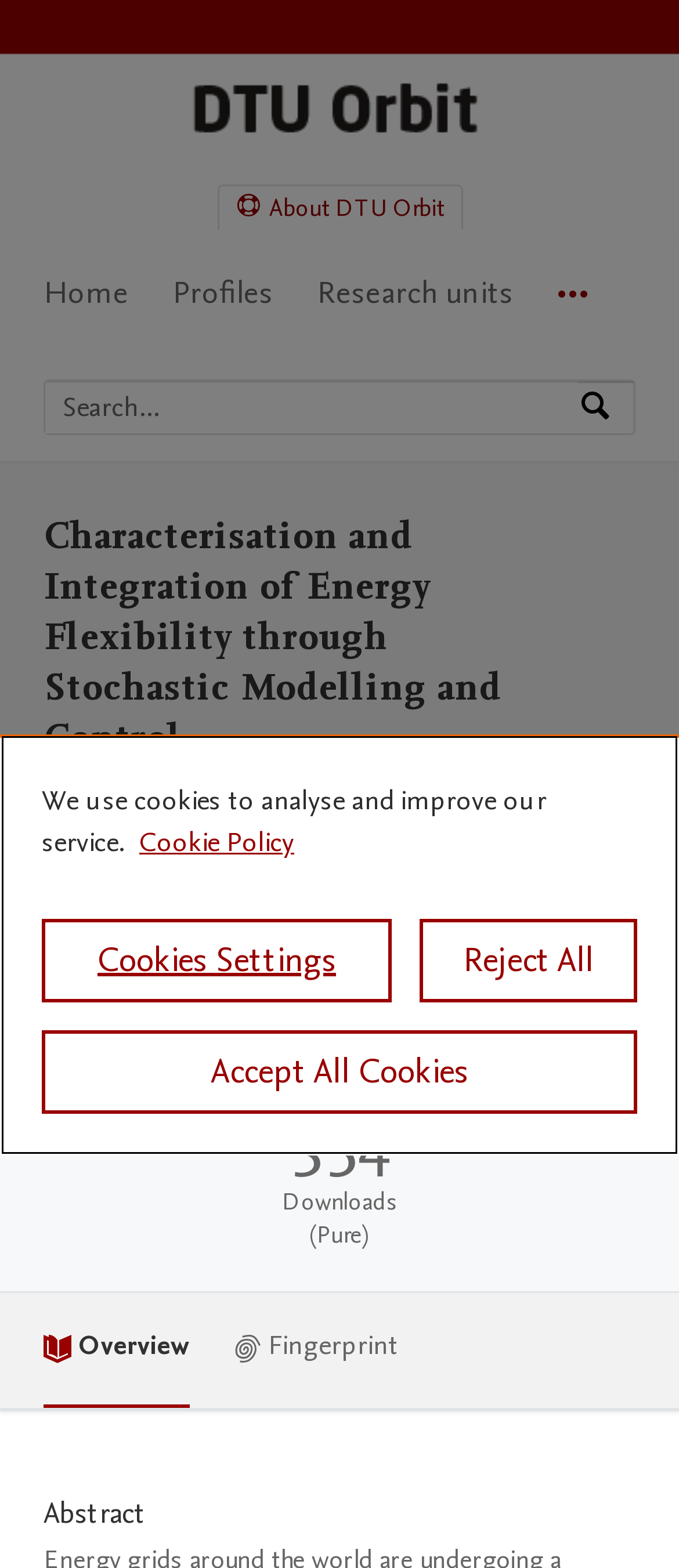Could you determine the bounding box coordinates of the clickable element to complete the instruction: "Search by expertise, name or affiliation"? Provide the coordinates as four float numbers between 0 and 1, i.e., [left, top, right, bottom].

[0.067, 0.244, 0.851, 0.277]